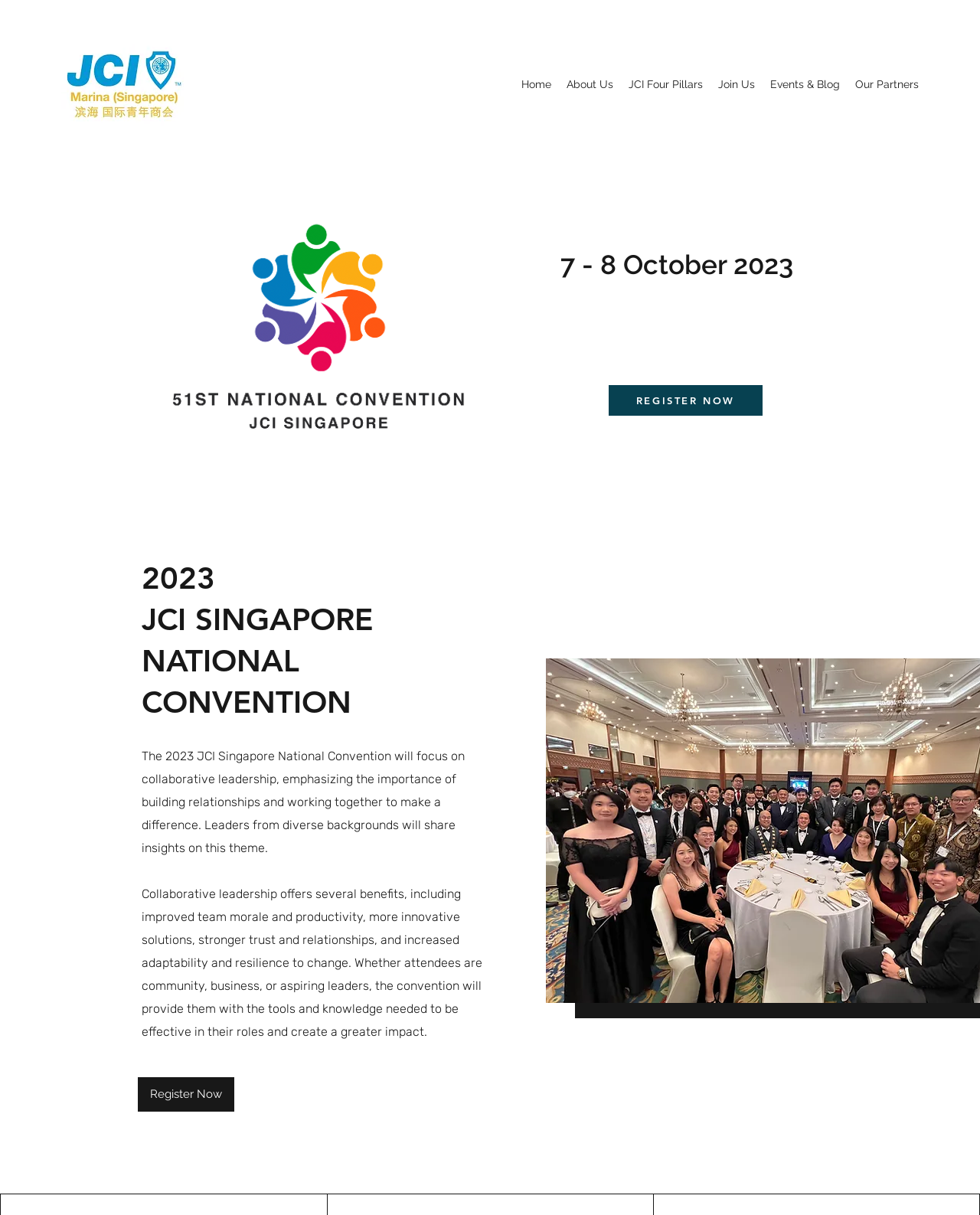Reply to the question with a single word or phrase:
What is the purpose of the 2023 JCI Singapore National Convention?

To provide tools and knowledge for effective leadership